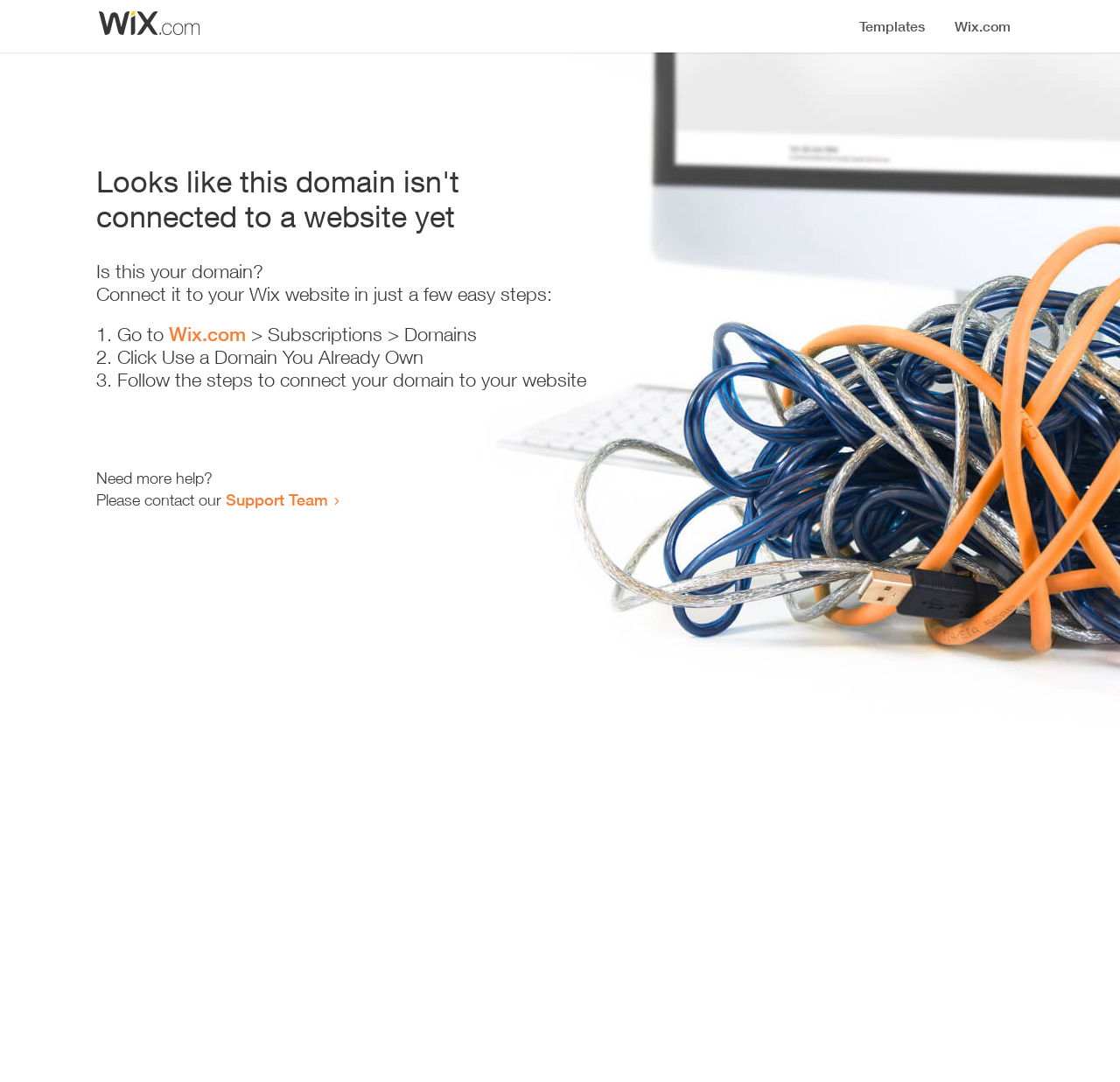Given the description of the UI element: "Support Team", predict the bounding box coordinates in the form of [left, top, right, bottom], with each value being a float between 0 and 1.

[0.202, 0.453, 0.293, 0.47]